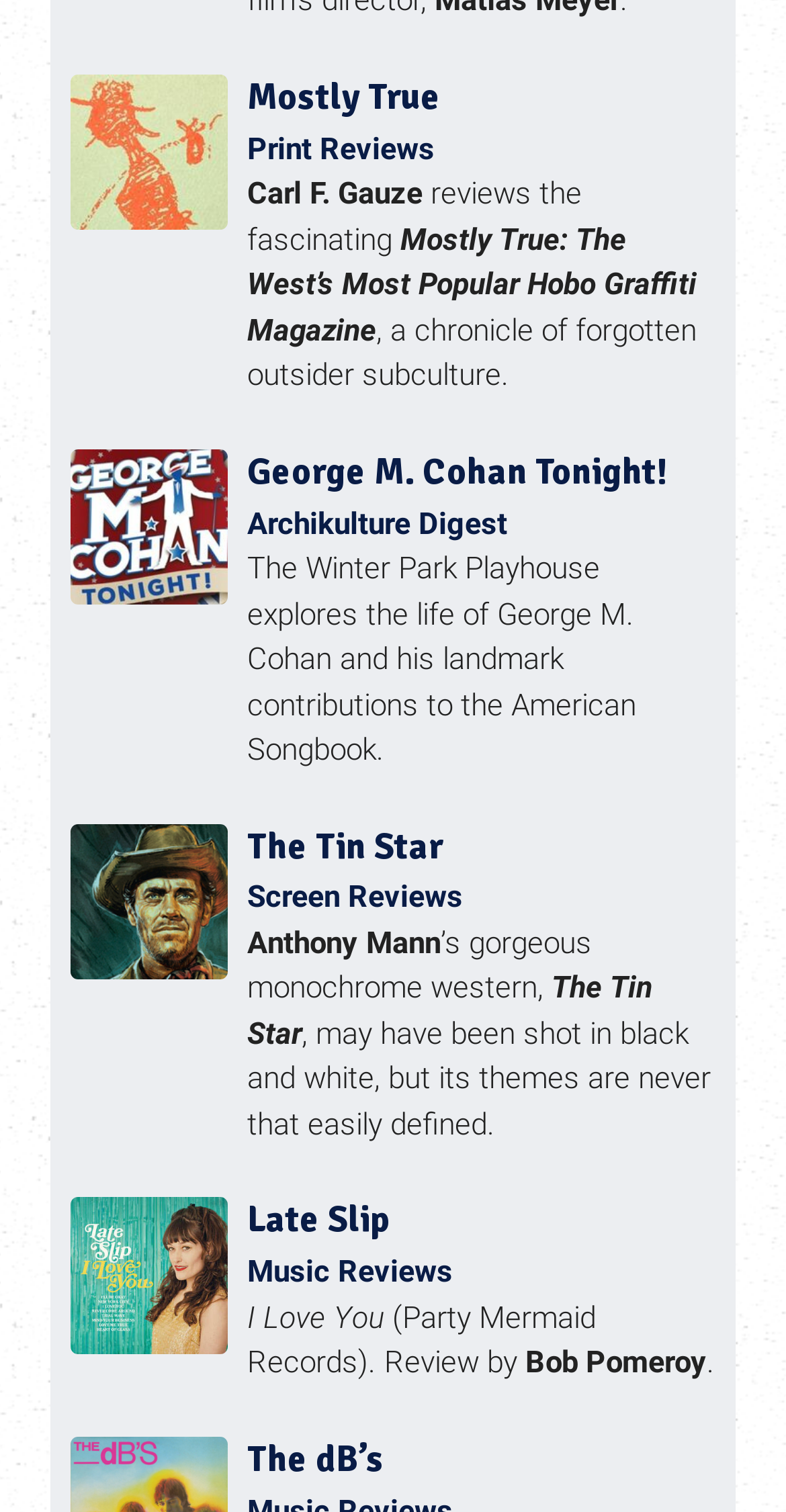Locate the bounding box coordinates of the region to be clicked to comply with the following instruction: "Read 'The Tin Star' screen review". The coordinates must be four float numbers between 0 and 1, in the form [left, top, right, bottom].

[0.09, 0.545, 0.91, 0.759]